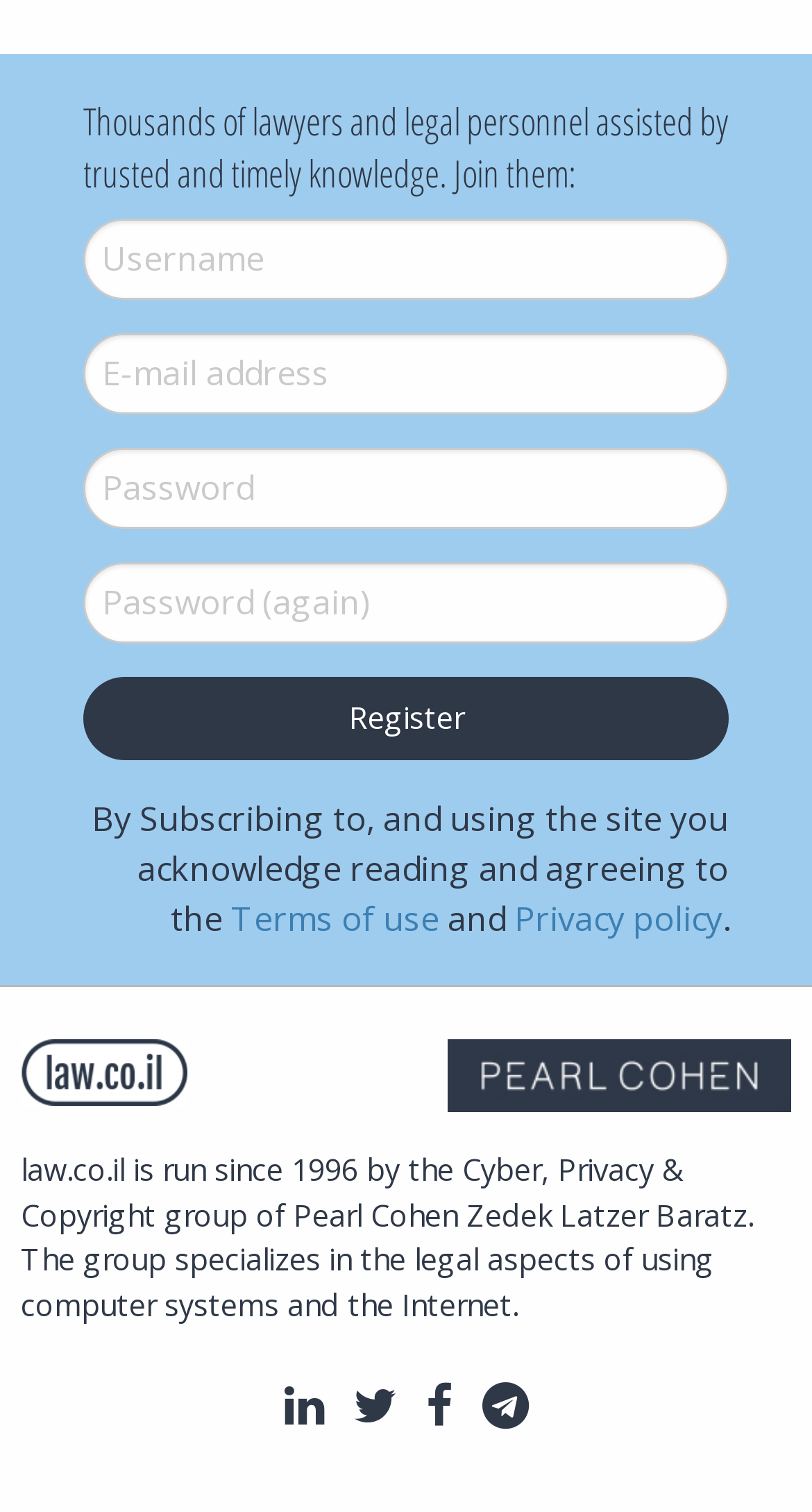Using the details in the image, give a detailed response to the question below:
What is required to register on this website?

The registration form on the webpage requires users to fill in their username, email, and password, as indicated by the required fields marked with an asterisk (*) next to each input field.